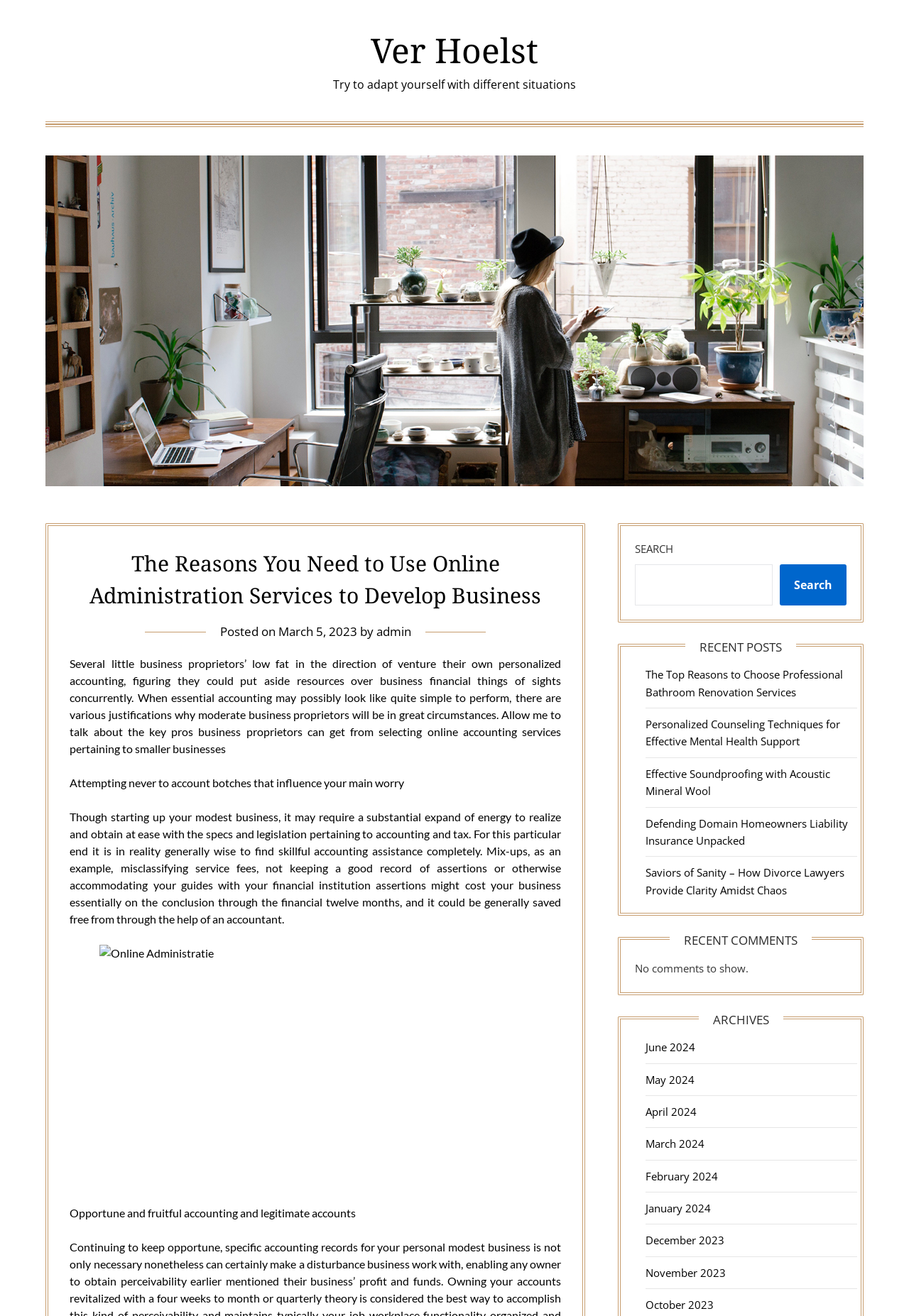What is the topic of the current post?
From the image, provide a succinct answer in one word or a short phrase.

Online administration services